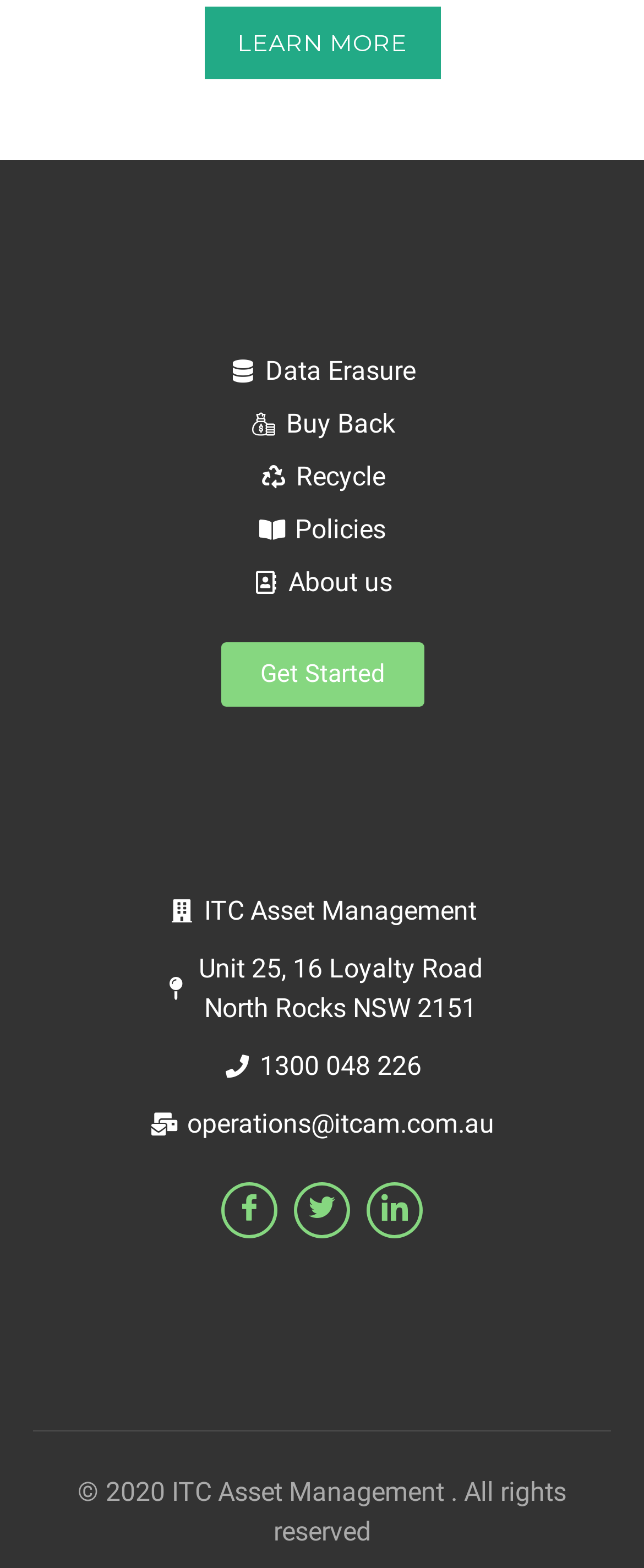How many links are there in the footer section?
Observe the image and answer the question with a one-word or short phrase response.

7